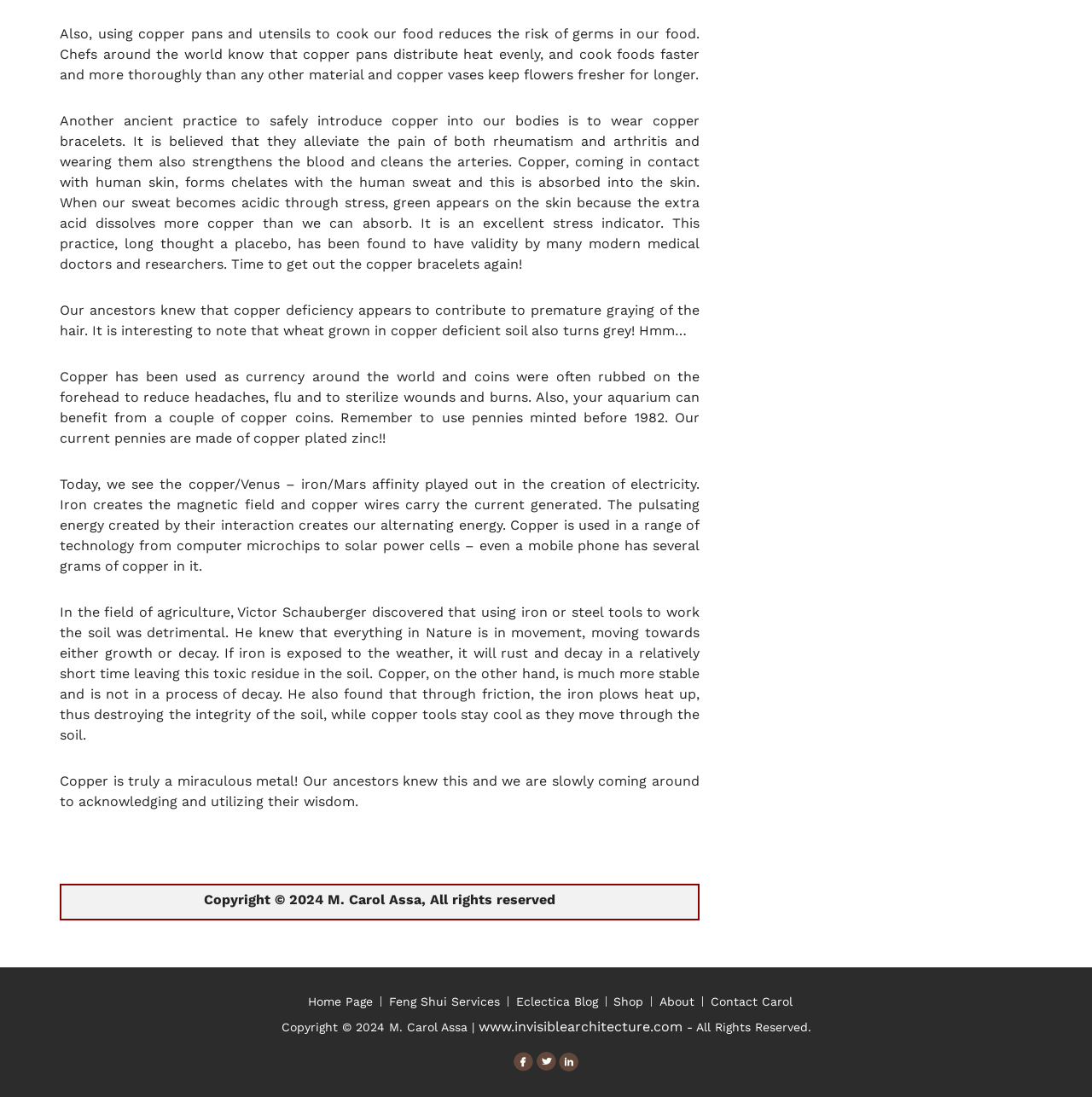What is the benefit of using copper pans?
Craft a detailed and extensive response to the question.

According to the text, copper pans distribute heat evenly and cook foods faster and more thoroughly than any other material, which is a benefit of using them.